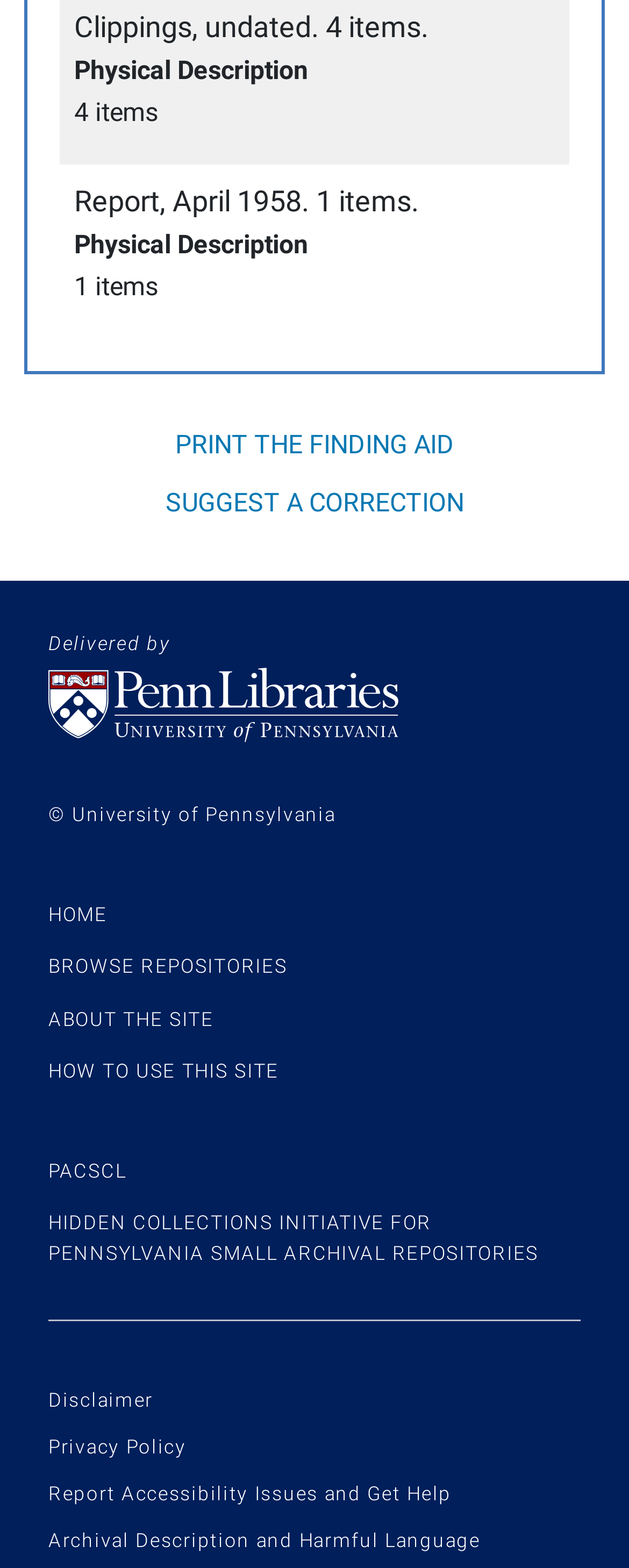Please provide a brief answer to the following inquiry using a single word or phrase:
What is the name of the university?

University of Pennsylvania